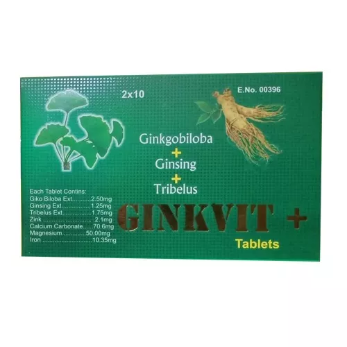Capture every detail in the image and describe it fully.

The image showcases the packaging of a dietary supplement called "Ginkvit +", designed for promoting a youthful lifestyle. The design features a green background with illustrations of Ginkgo biloba leaves and the ginseng root, both of which are key ingredients. Prominently displayed are the words “GINKVIT +” in bold, gold lettering, along with the term "Tablets" to indicate the form of the product.

The label details the active ingredients, listing the components per tablet: Ginkgo Biloba Extract (2.50mg), Ginseng Extract (1.25mg), Tribulus (0.25mg), Calcium Carbonate (2.00mg), Magnesium (0.30mg), and Iron (0.10mg). The pack contains two strips of ten tablets each, indicated by "2x10", and is marked with an E.No. for quality assurance. This product is likely aimed at consumers seeking health benefits associated with improved memory, circulation, and overall vitality.